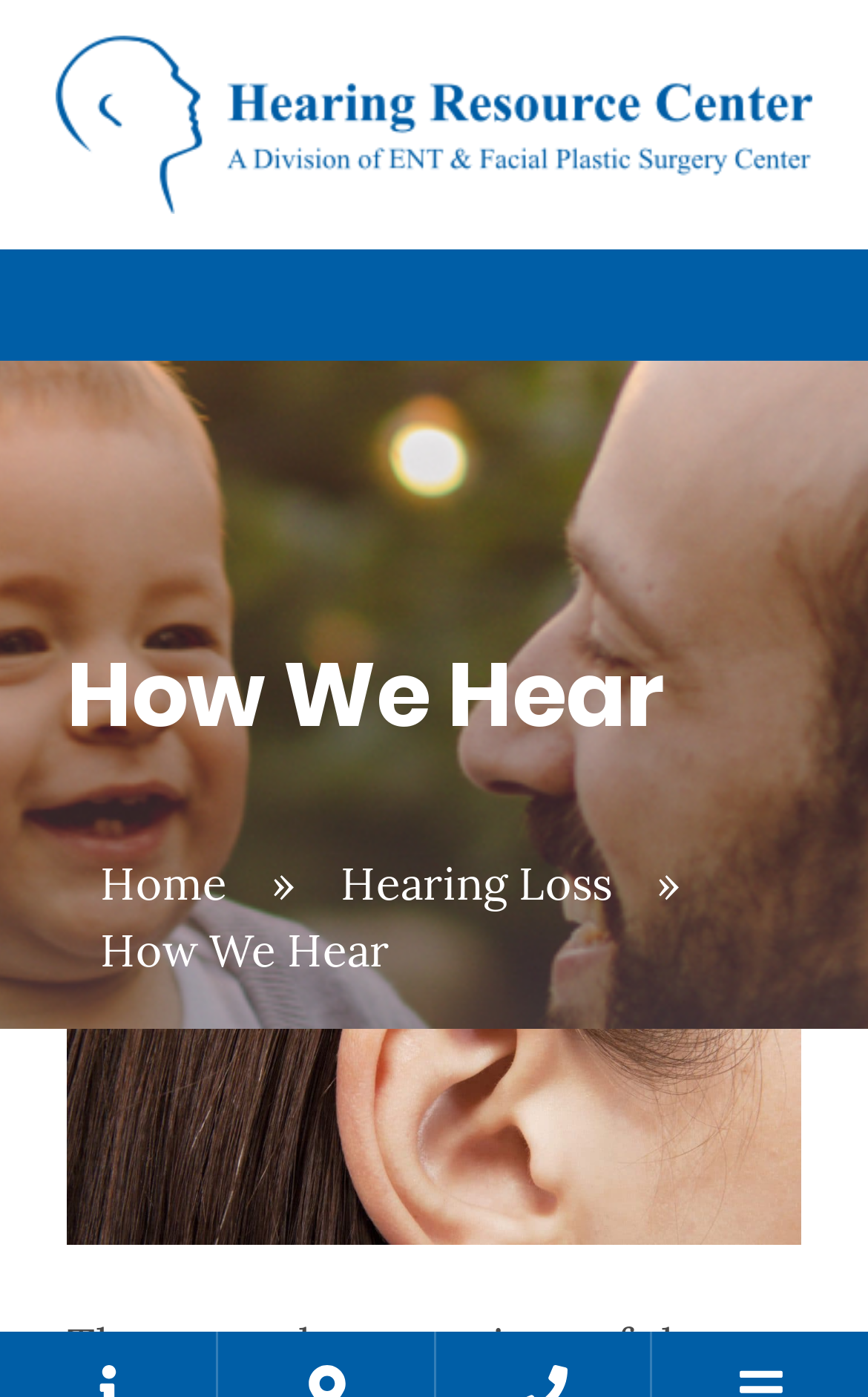What is the figure below the header?
Using the information from the image, answer the question thoroughly.

Below the header, there is a figure element that contains an image. The bounding box coordinates of the figure element are [0.077, 0.736, 0.923, 0.891], which indicates its position on the webpage.